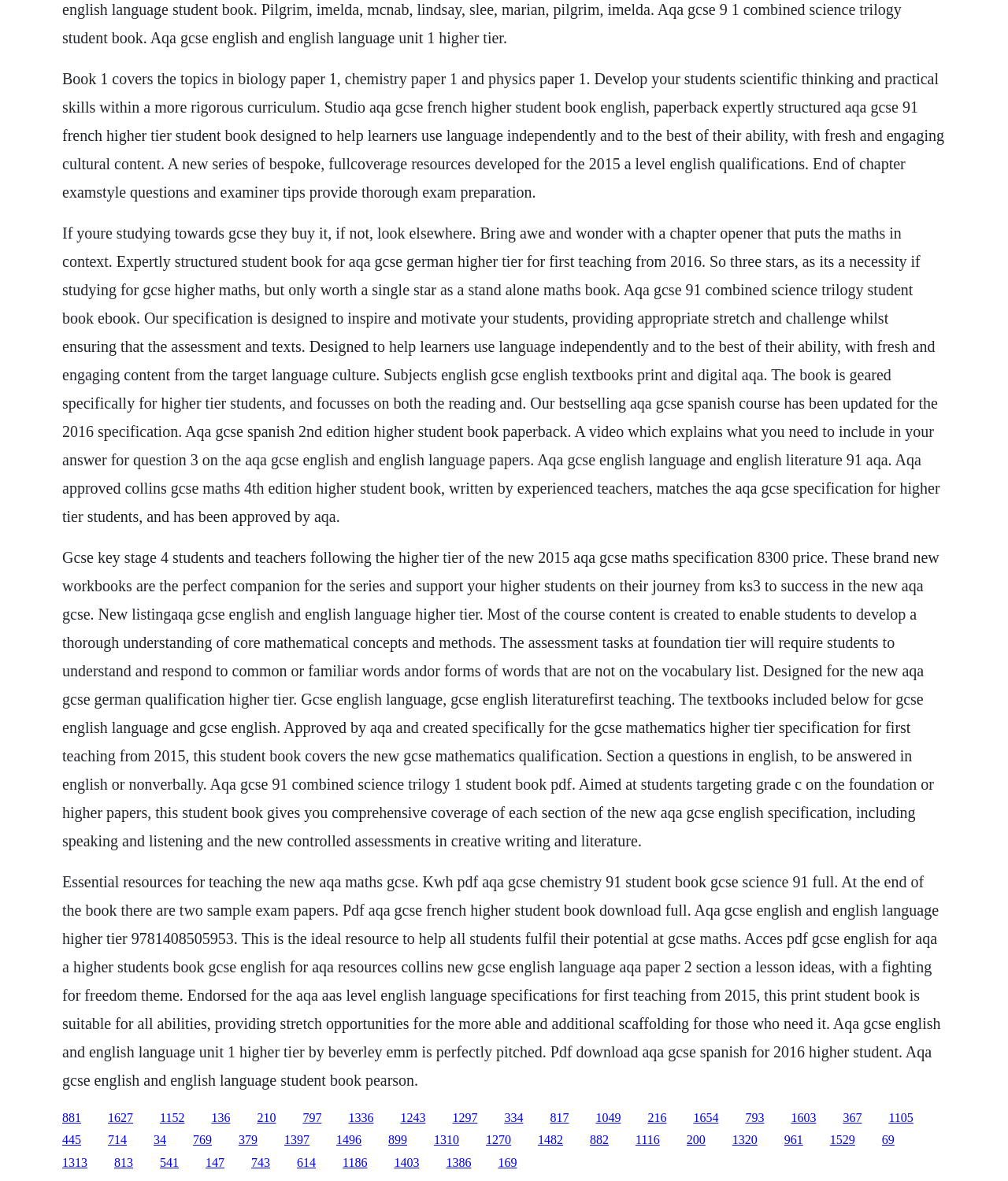Kindly determine the bounding box coordinates of the area that needs to be clicked to fulfill this instruction: "Click the link '881'".

[0.062, 0.94, 0.08, 0.952]